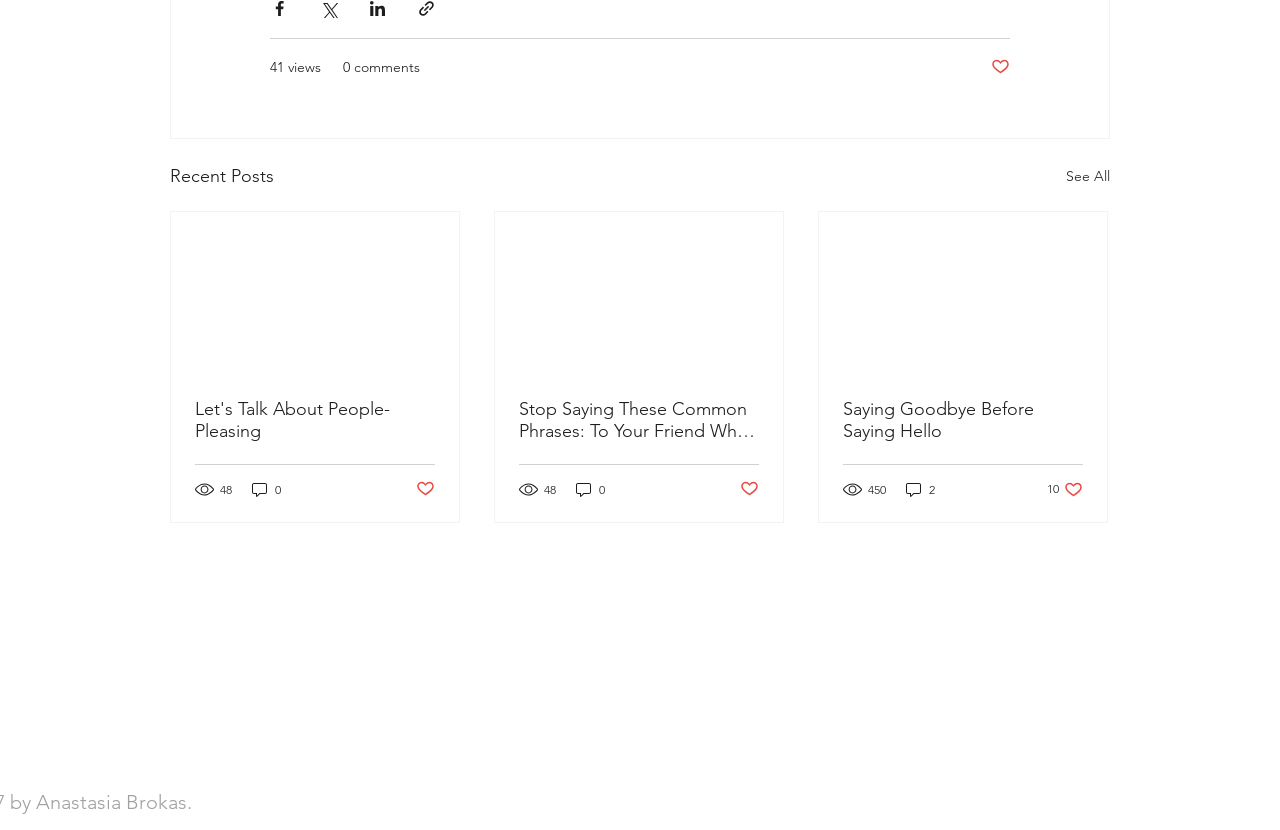What is the title of the first article? Analyze the screenshot and reply with just one word or a short phrase.

Let's Talk About People-Pleasing